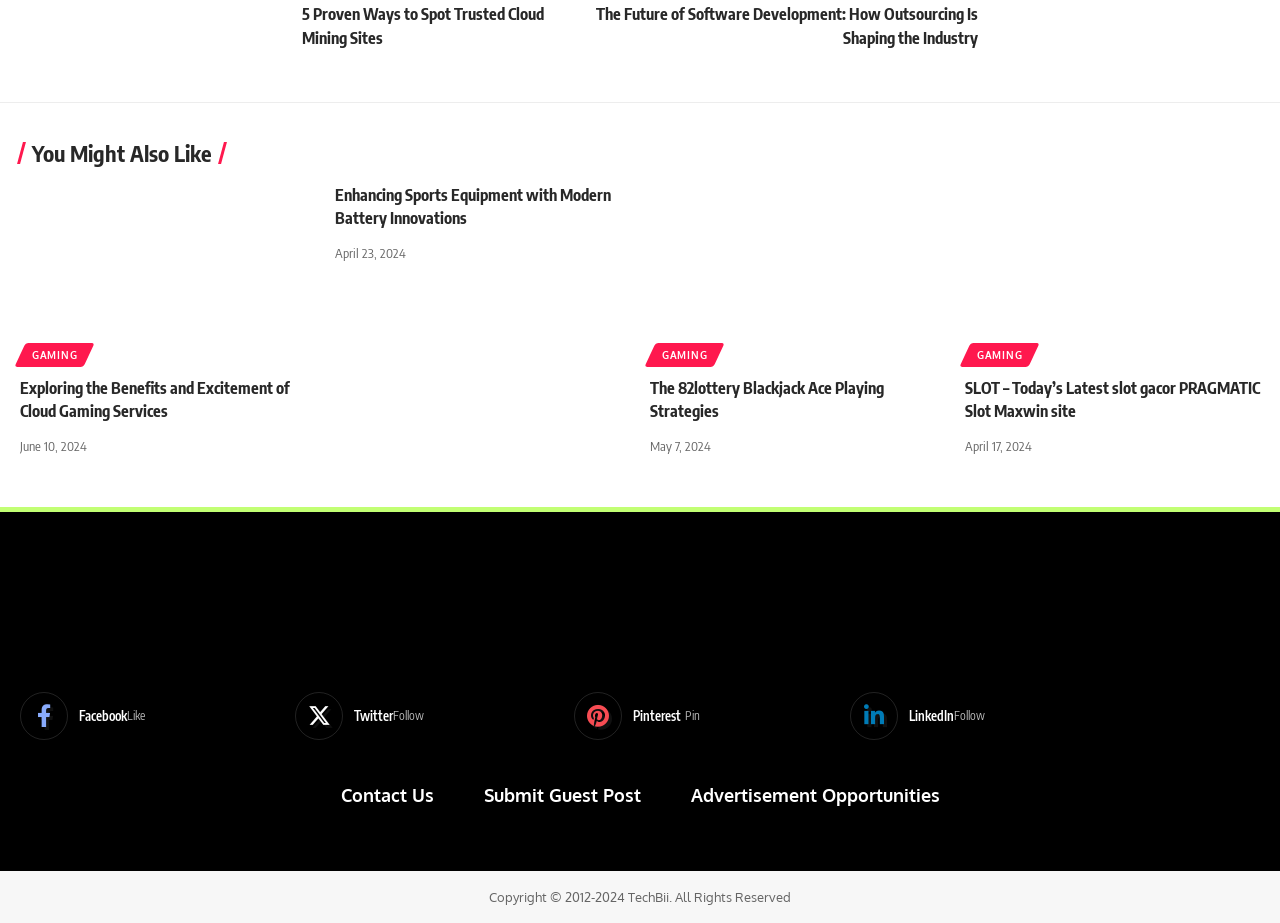Utilize the details in the image to thoroughly answer the following question: What is the name of the website?

I found a link element with an image child element containing the text 'TechBii' which suggests that the name of the website is TechBii.